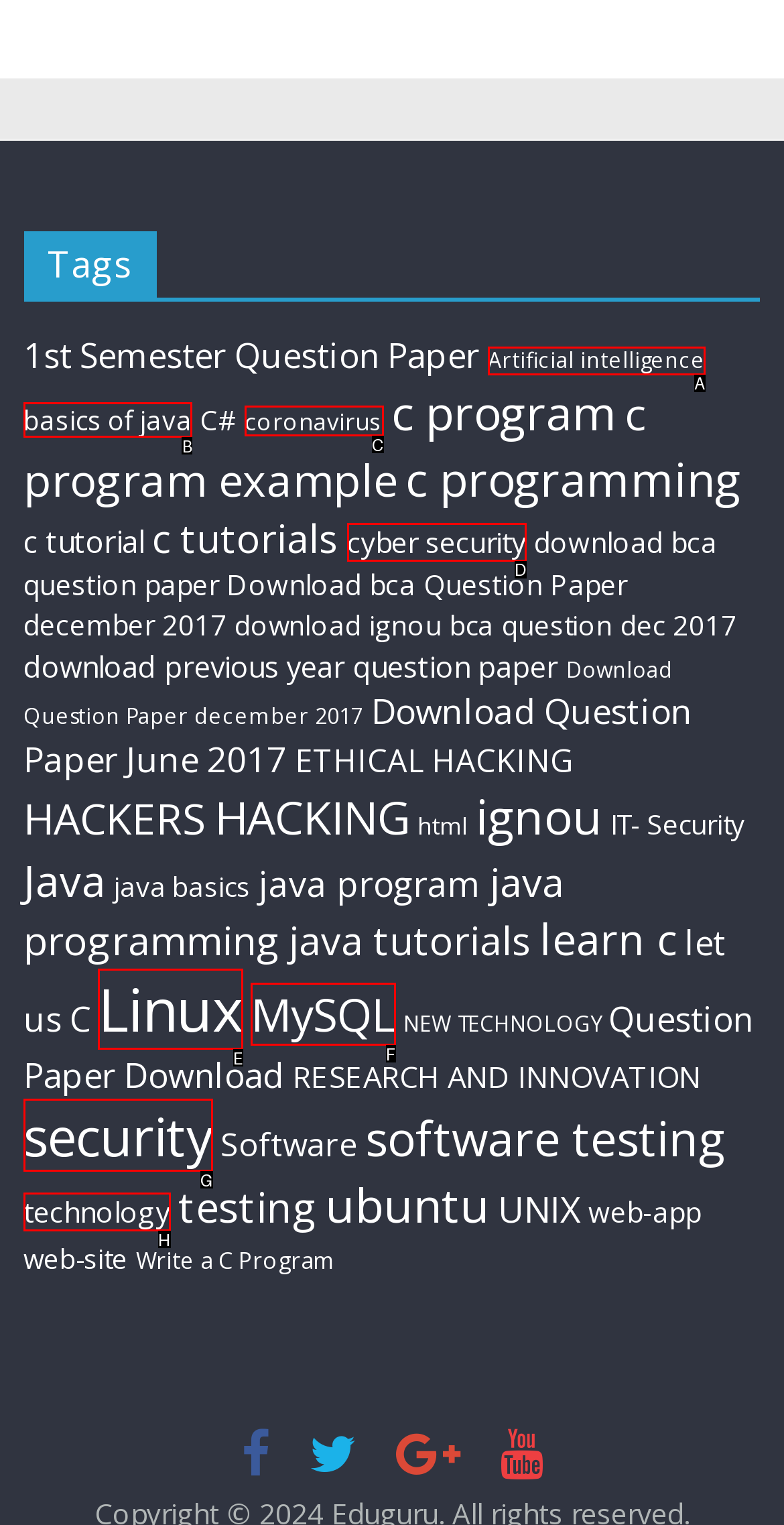Specify which element within the red bounding boxes should be clicked for this task: Click on 'basics of java' Respond with the letter of the correct option.

B